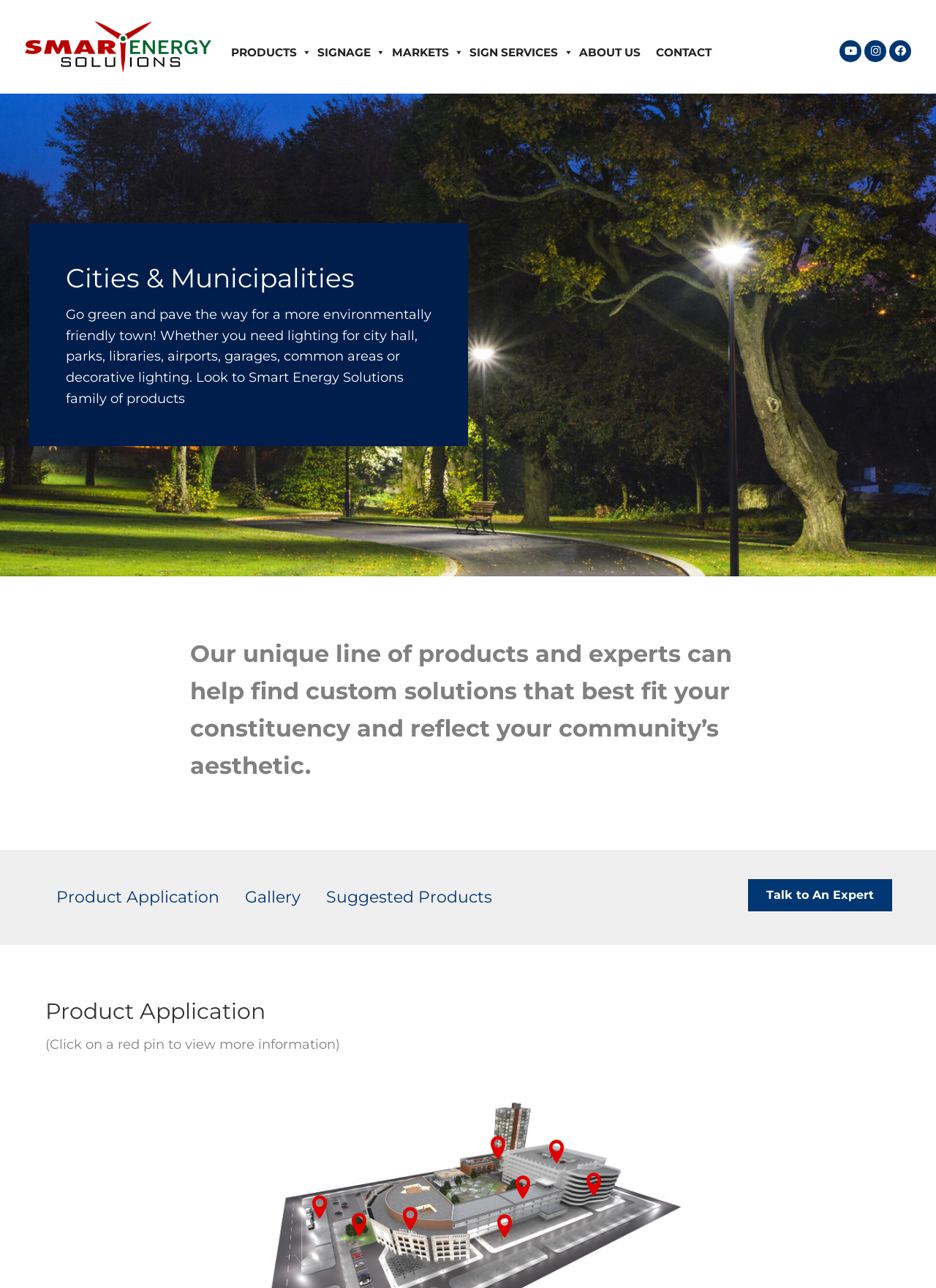Locate the bounding box coordinates of the area you need to click to fulfill this instruction: 'Check the gallery'. The coordinates must be in the form of four float numbers ranging from 0 to 1: [left, top, right, bottom].

[0.248, 0.683, 0.334, 0.711]